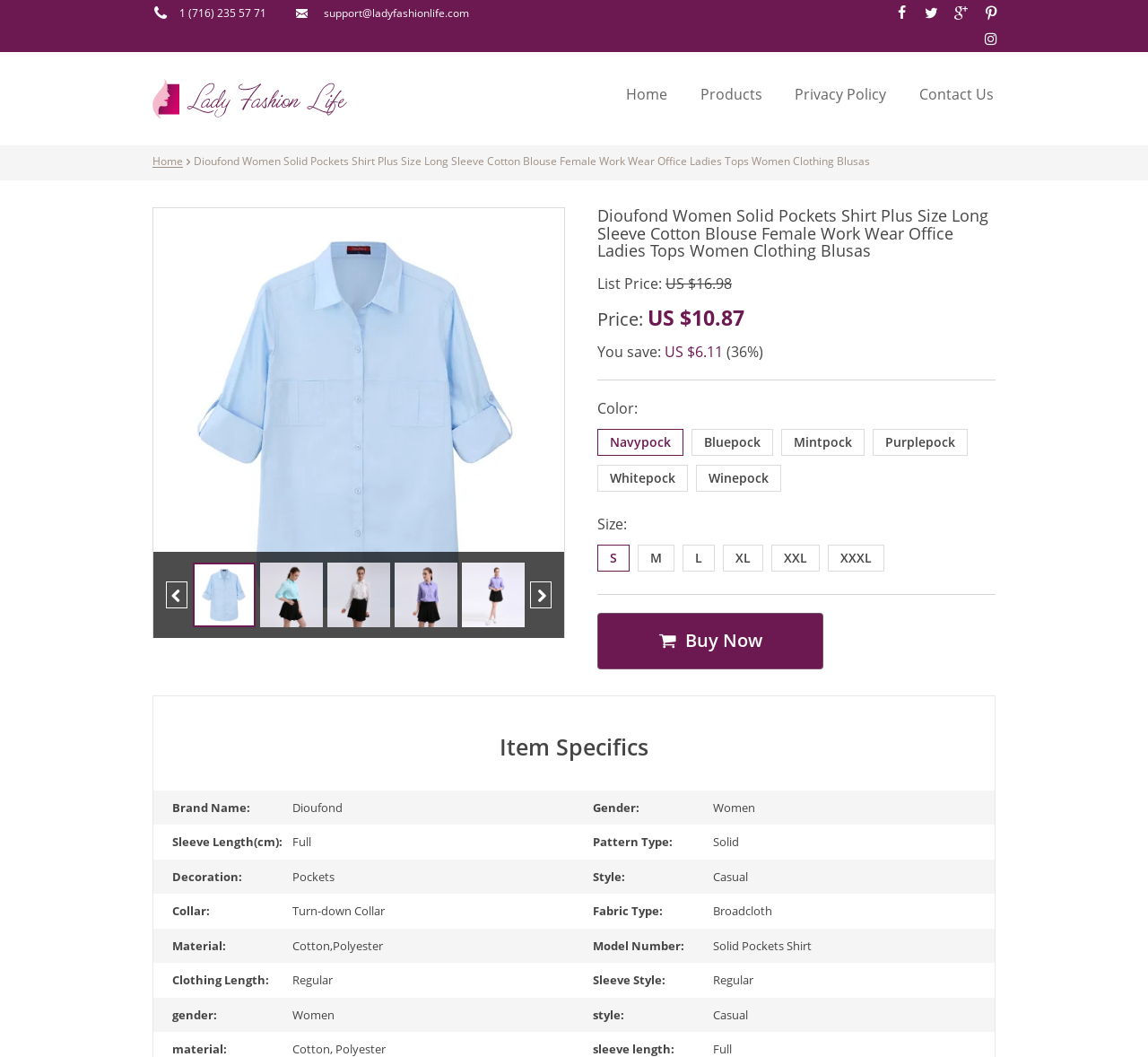Create a detailed summary of all the visual and textual information on the webpage.

This webpage is an e-commerce product page for a women's shirt. At the top, there is a logo on the left and a navigation menu on the right with links to "Home", "Products", "Privacy Policy", and "Contact Us". Below the navigation menu, there is a product title "Dioufond Women Solid Pockets Shirt Plus Size Long Sleeve Cotton Blouse Female Work Wear Office Ladies Tops Women Clothing Blusas" and a list price "US $16.98" with a discounted price "US $10.87" and a savings amount "US $6.11" (36% off).

On the left side, there are two buttons, "Previous" and "Next", which are likely for navigating through product images. Below the product title, there are details about the product, including color options (Navypock, Bluepock, Mintpock, Purplepock, Whitepock, and Winepock), size options (M, L, XL, XXL, and XXXL), and a "Buy Now" button.

Further down, there is a section titled "Item Specifics" with detailed product information, including brand name, gender, sleeve length, pattern type, decoration, style, collar, fabric type, material, model number, clothing length, and sleeve style. The webpage also has a contact information section at the top with a phone number and an email address.